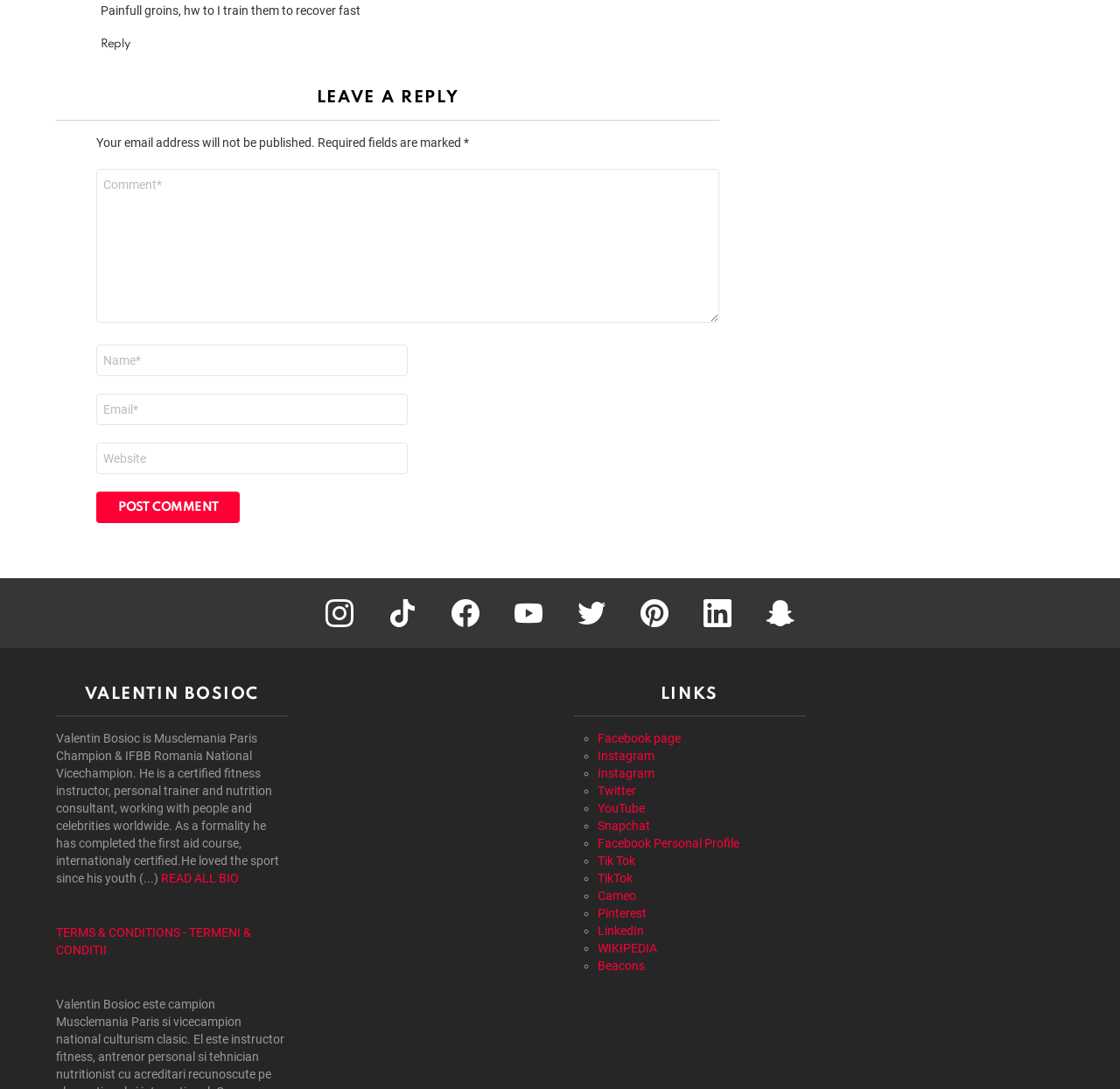Please give the bounding box coordinates of the area that should be clicked to fulfill the following instruction: "Visit Valentin Bosioc's bio page". The coordinates should be in the format of four float numbers from 0 to 1, i.e., [left, top, right, bottom].

[0.144, 0.8, 0.213, 0.813]